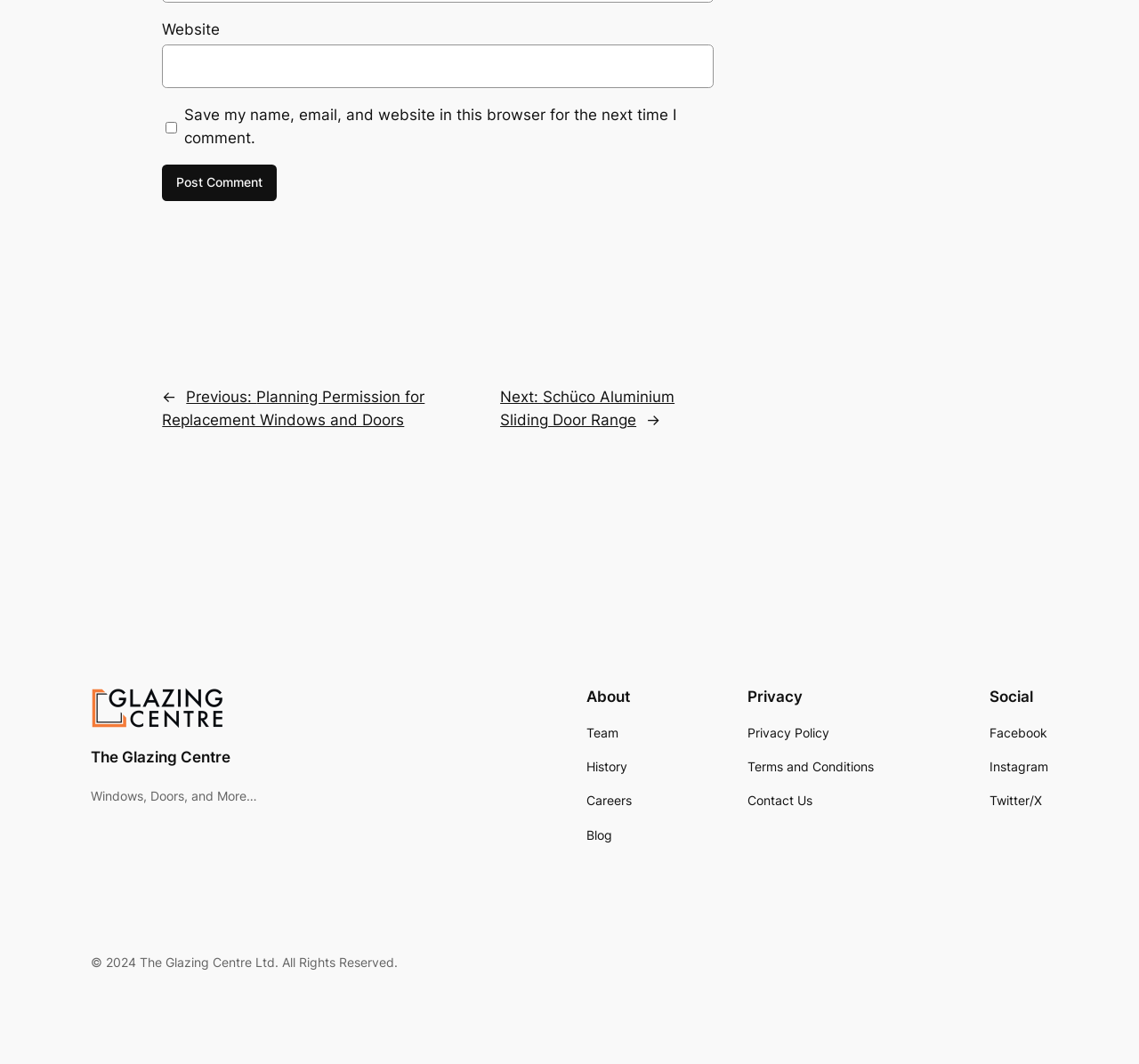Determine the bounding box coordinates for the area that needs to be clicked to fulfill this task: "Post a comment". The coordinates must be given as four float numbers between 0 and 1, i.e., [left, top, right, bottom].

[0.142, 0.154, 0.243, 0.189]